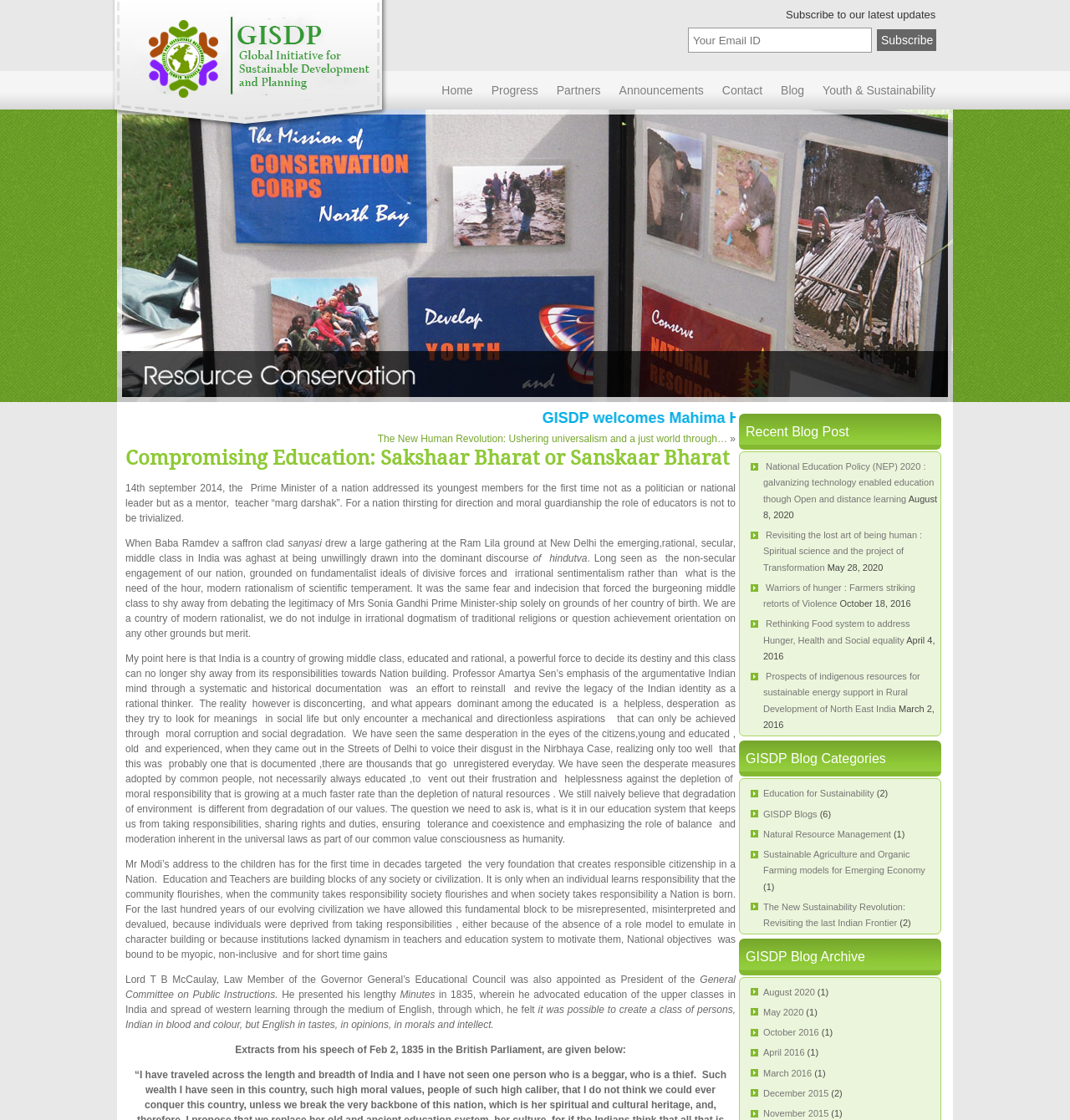Determine the bounding box for the described HTML element: "August 2020". Ensure the coordinates are four float numbers between 0 and 1 in the format [left, top, right, bottom].

[0.713, 0.881, 0.762, 0.89]